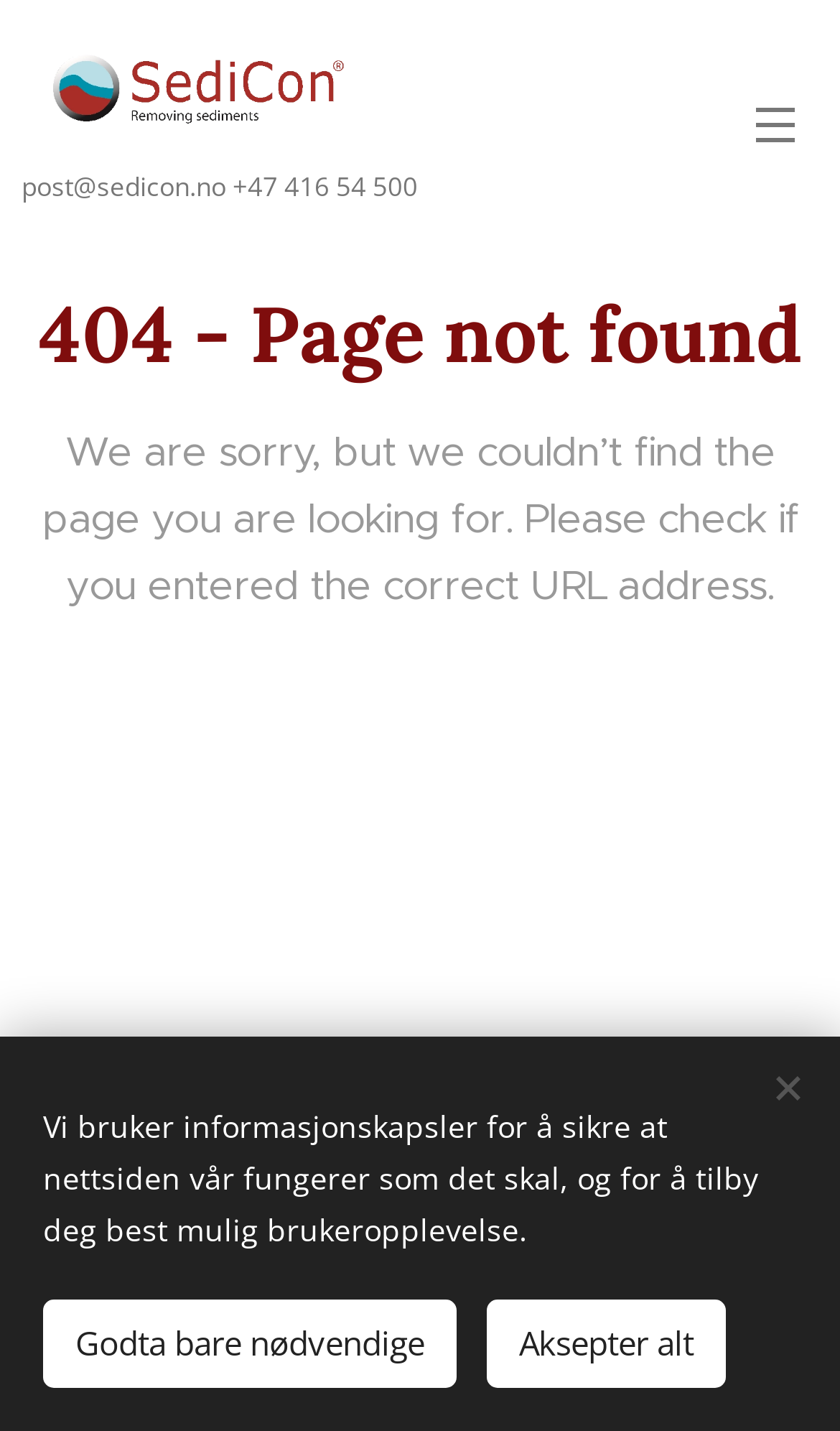Using the format (top-left x, top-left y, bottom-right x, bottom-right y), and given the element description, identify the bounding box coordinates within the screenshot: Cookies

[0.437, 0.84, 0.563, 0.865]